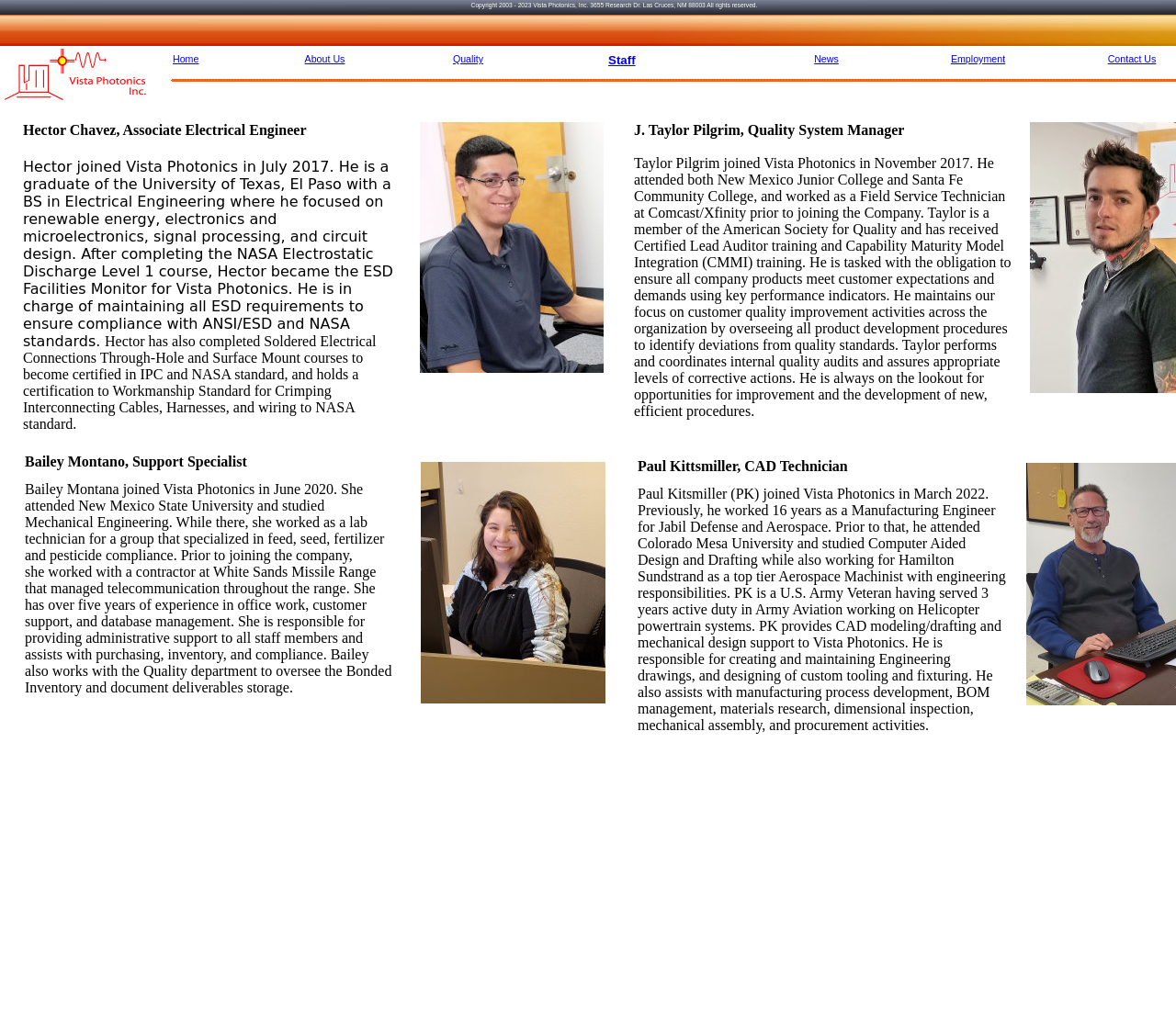How many staff members are listed on this page?
From the screenshot, supply a one-word or short-phrase answer.

4